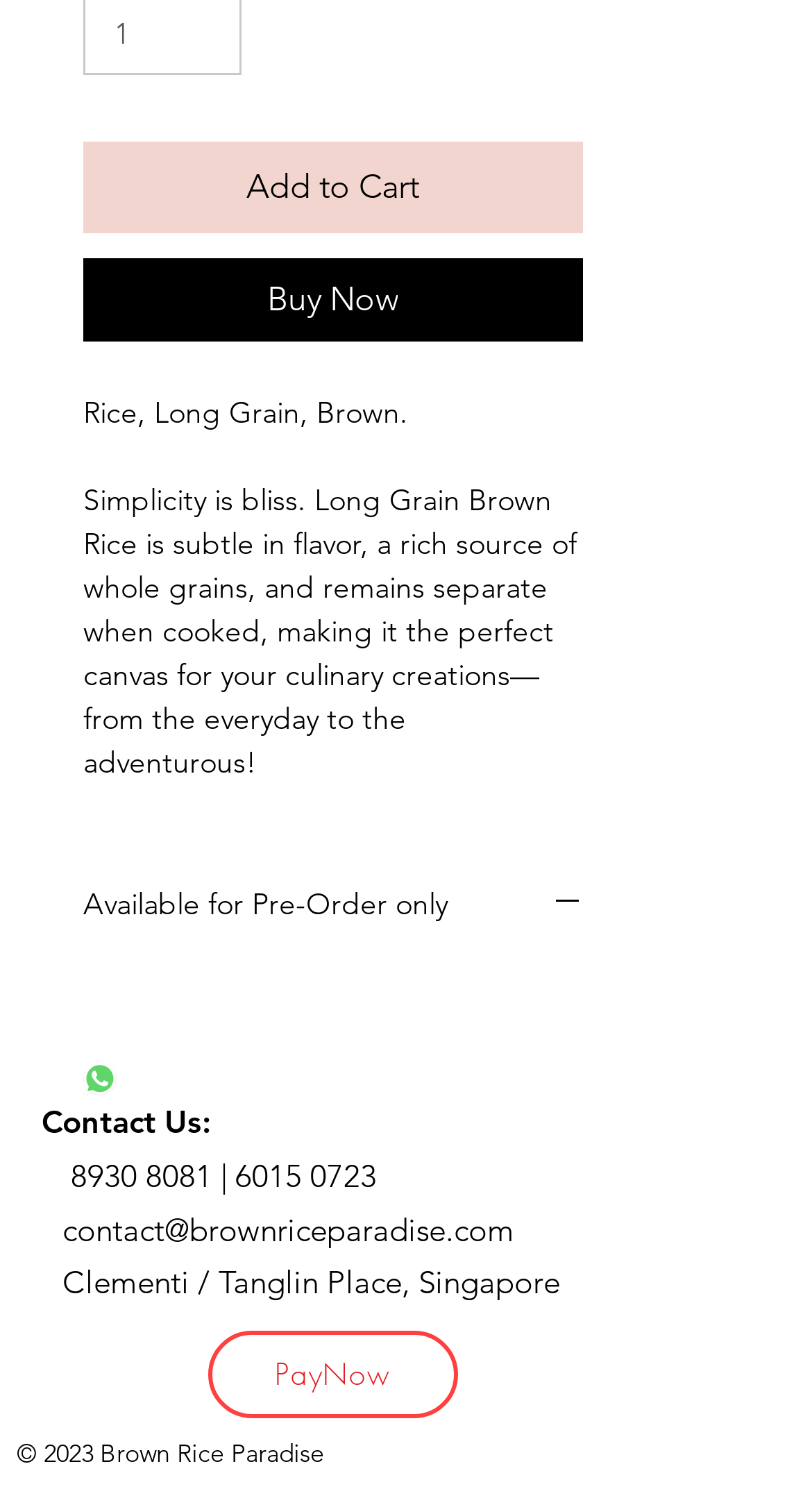Find and provide the bounding box coordinates for the UI element described here: "Available for Pre-Order only". The coordinates should be given as four float numbers between 0 and 1: [left, top, right, bottom].

[0.103, 0.594, 0.718, 0.623]